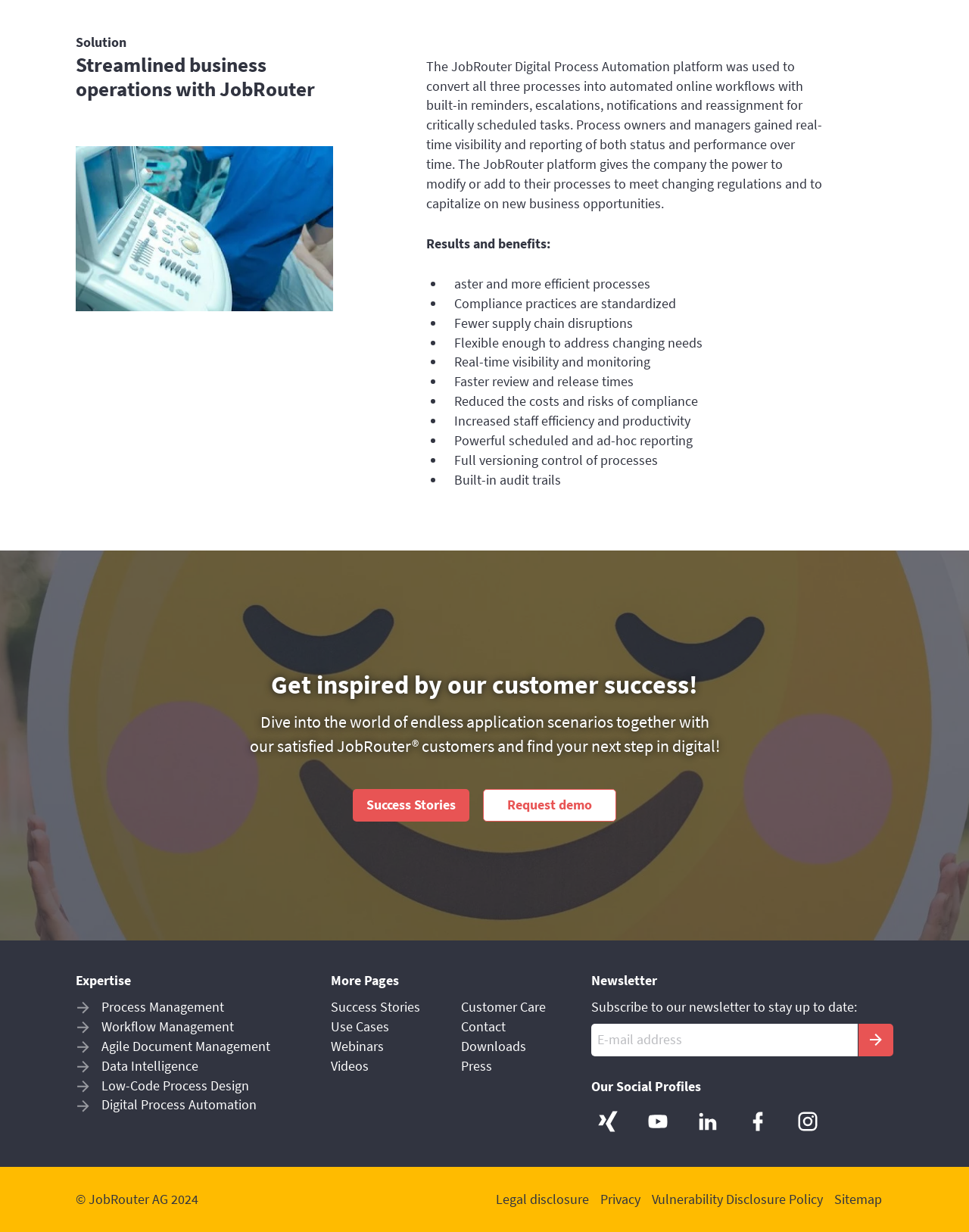Kindly determine the bounding box coordinates of the area that needs to be clicked to fulfill this instruction: "Click the 'Process Management' link".

[0.077, 0.809, 0.317, 0.825]